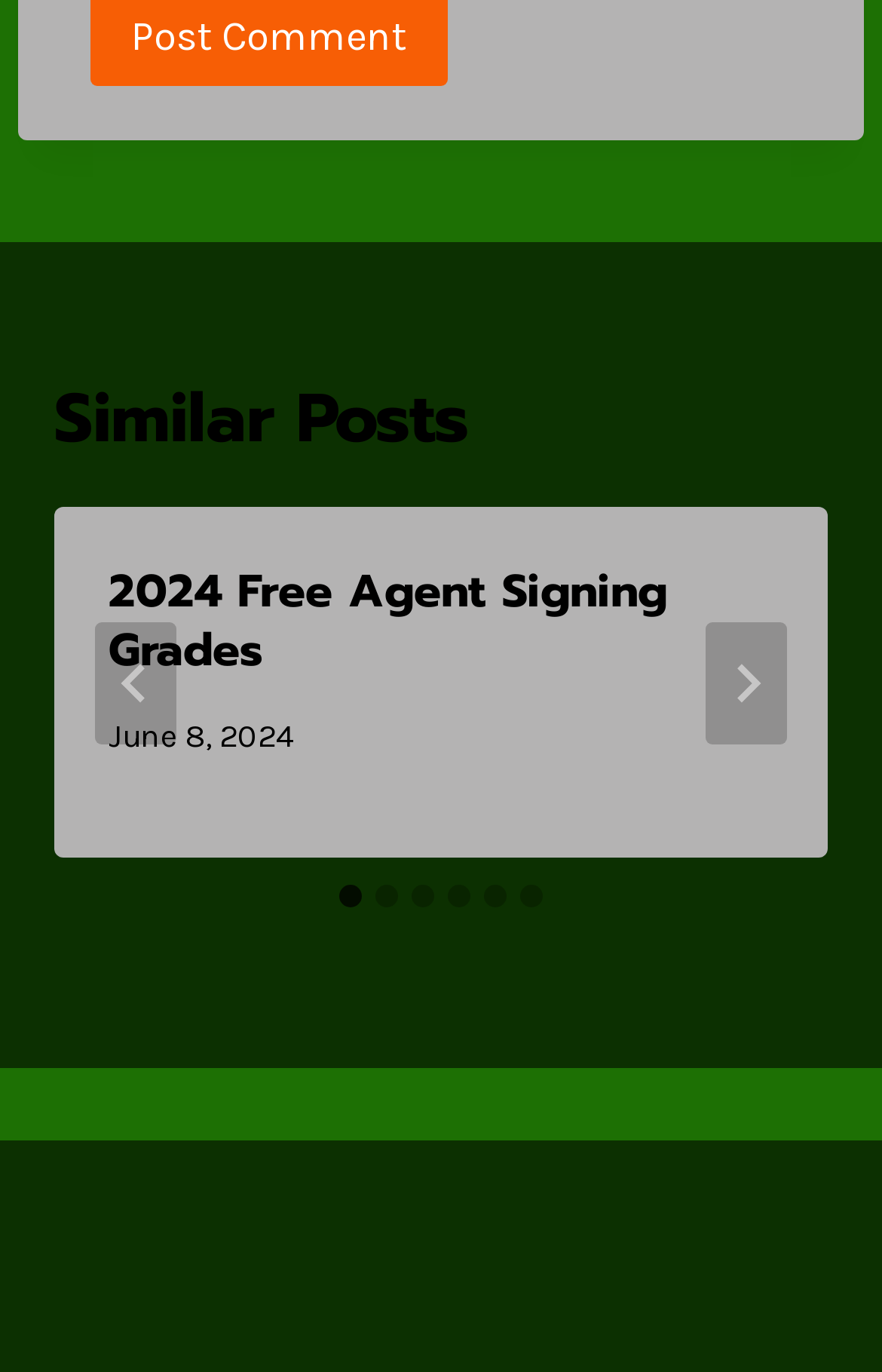Identify the bounding box coordinates of the part that should be clicked to carry out this instruction: "Go to next slide".

[0.8, 0.453, 0.892, 0.542]